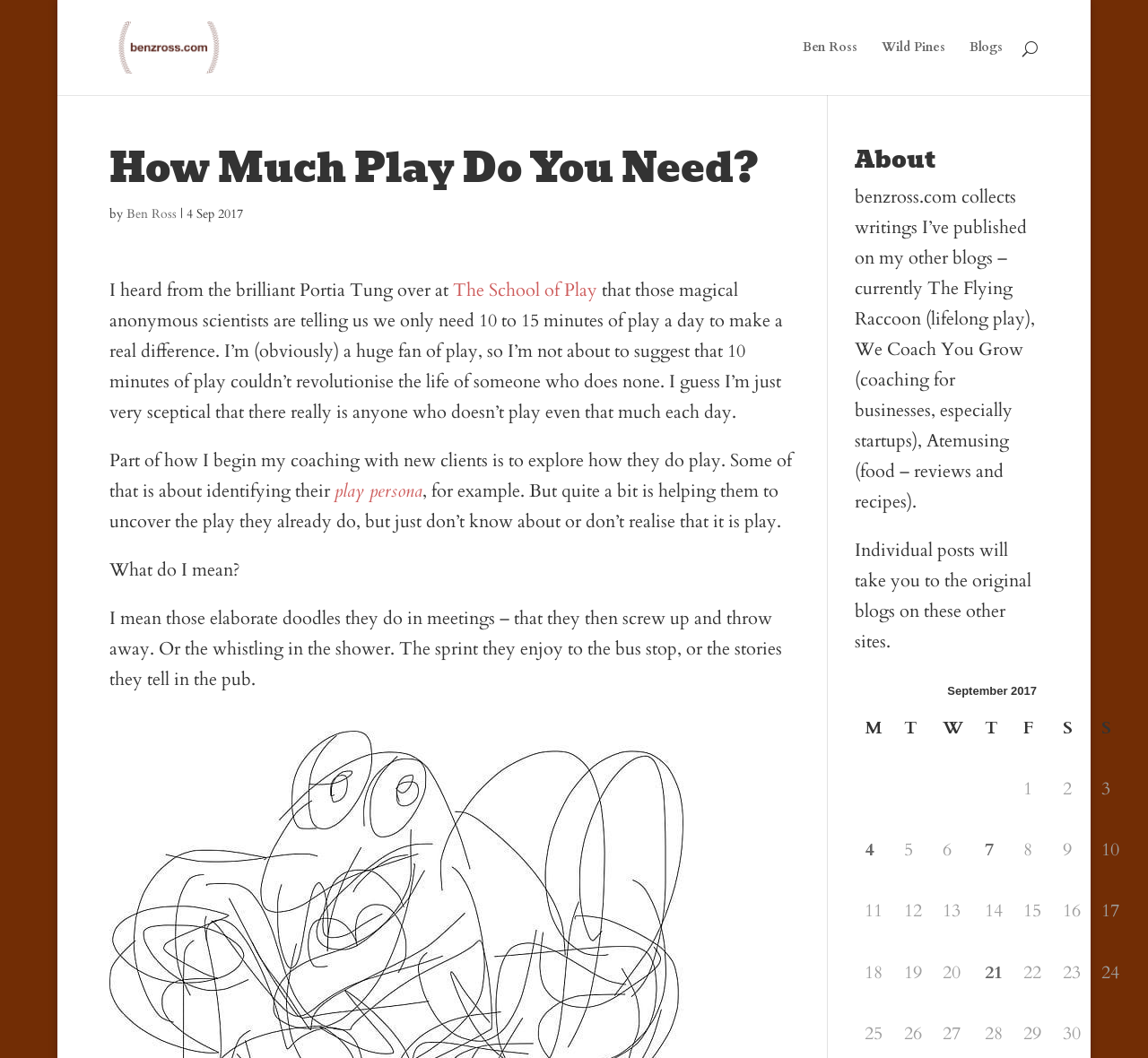Please indicate the bounding box coordinates for the clickable area to complete the following task: "explore the About section". The coordinates should be specified as four float numbers between 0 and 1, i.e., [left, top, right, bottom].

[0.744, 0.139, 0.905, 0.172]